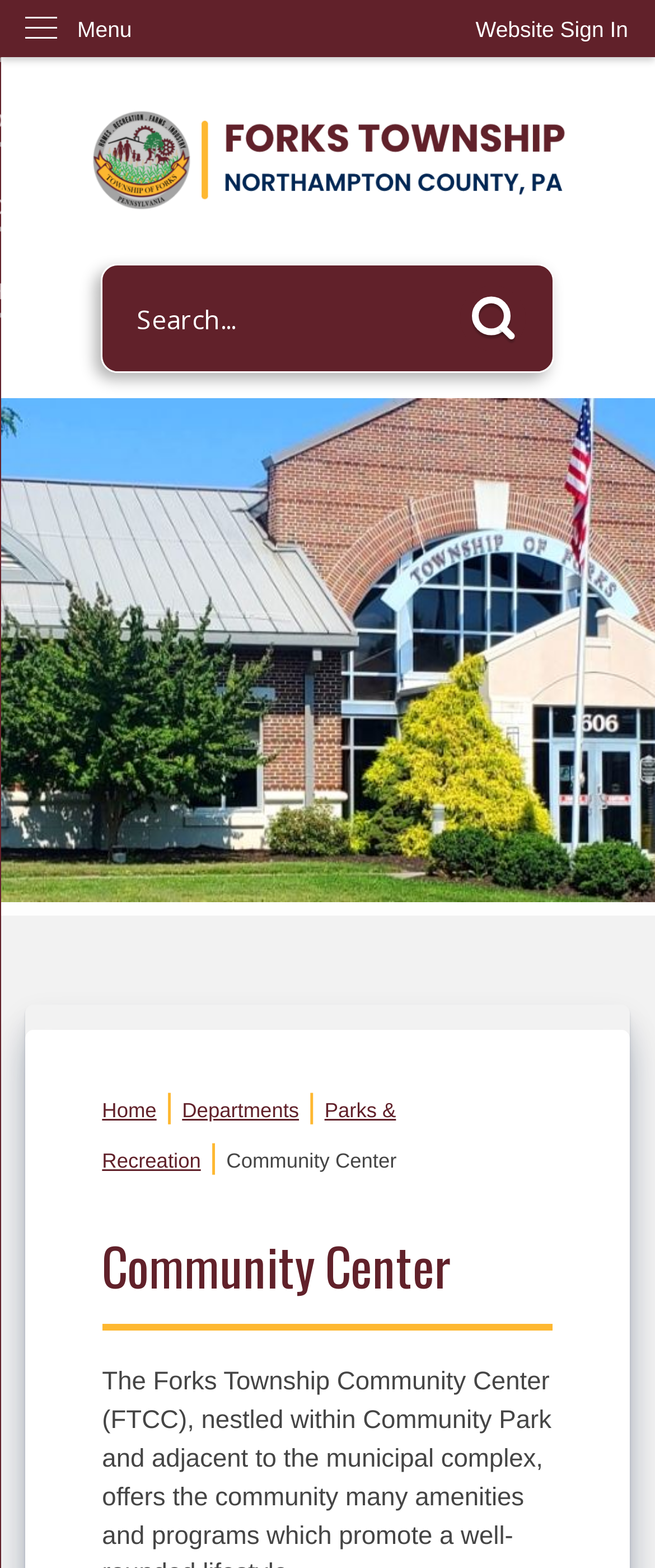Please identify the bounding box coordinates of the area that needs to be clicked to fulfill the following instruction: "Skip to main content."

[0.0, 0.0, 0.044, 0.018]